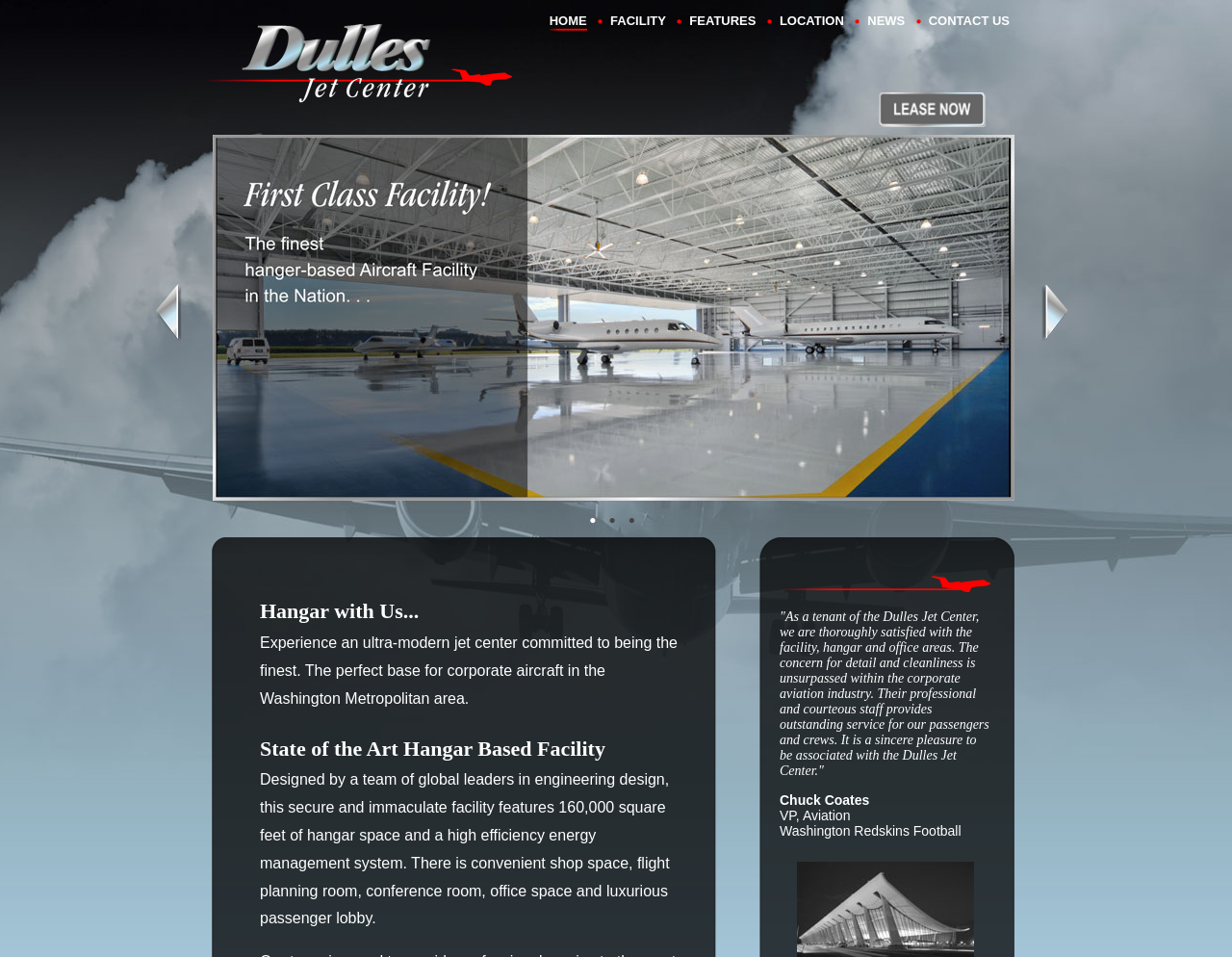Please locate the bounding box coordinates of the element that should be clicked to achieve the given instruction: "View the 'FACILITY' page".

[0.495, 0.014, 0.541, 0.034]